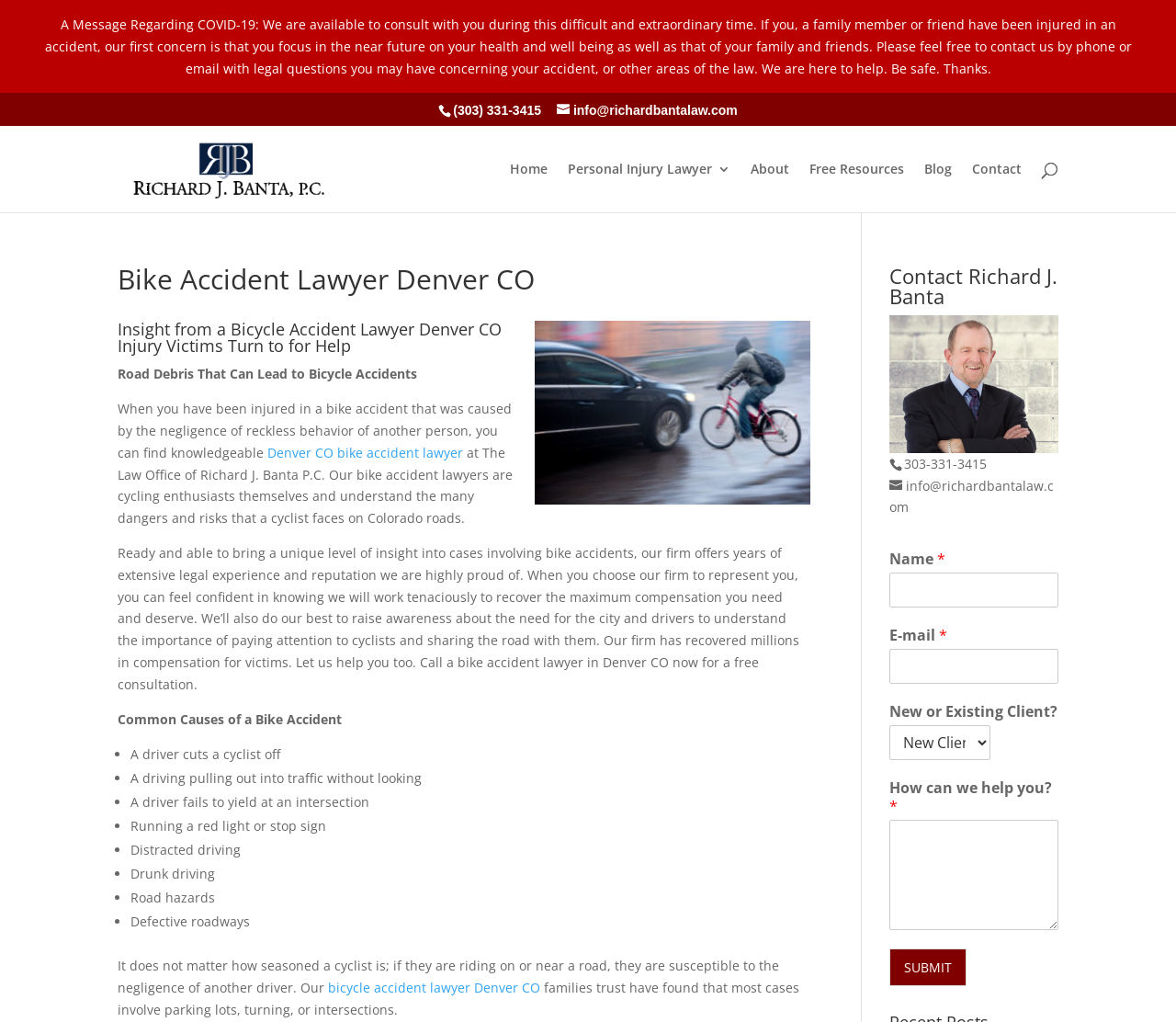Specify the bounding box coordinates (top-left x, top-left y, bottom-right x, bottom-right y) of the UI element in the screenshot that matches this description: parent_node: Name * name="wpforms[fields][0]"

[0.756, 0.56, 0.9, 0.594]